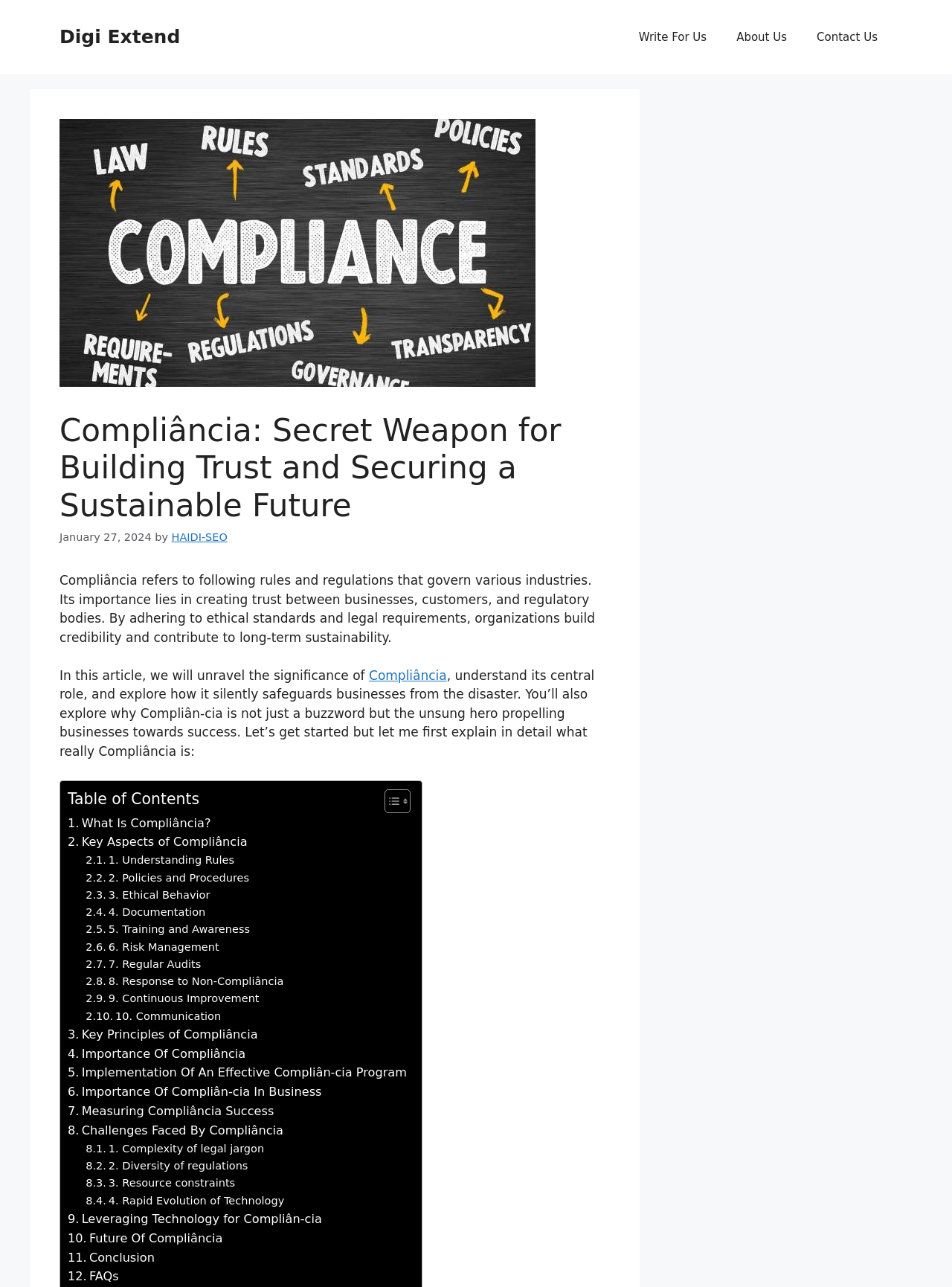Identify the bounding box coordinates for the element you need to click to achieve the following task: "read bio". Provide the bounding box coordinates as four float numbers between 0 and 1, in the form [left, top, right, bottom].

None